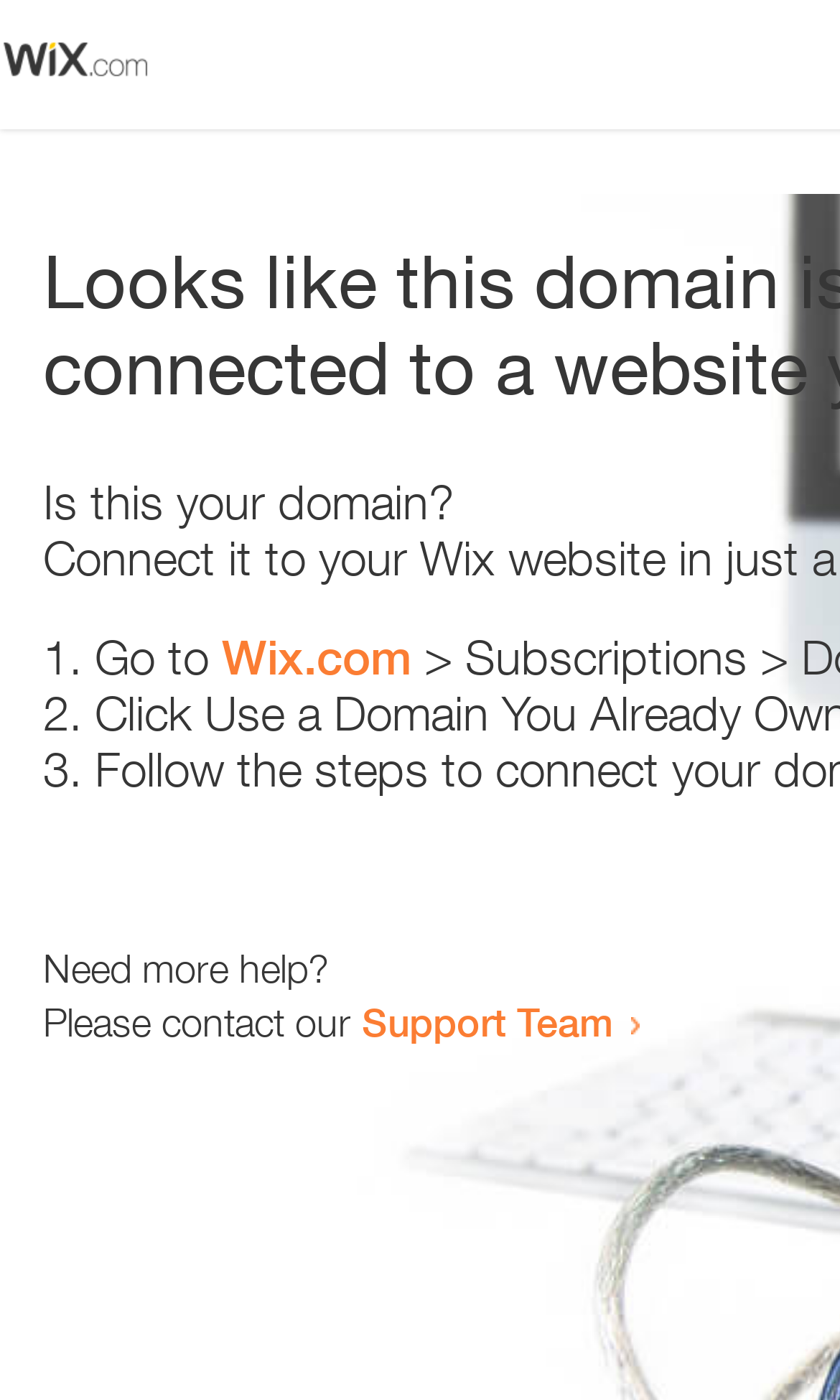Using the element description: "Support Team", determine the bounding box coordinates. The coordinates should be in the format [left, top, right, bottom], with values between 0 and 1.

[0.431, 0.713, 0.731, 0.747]